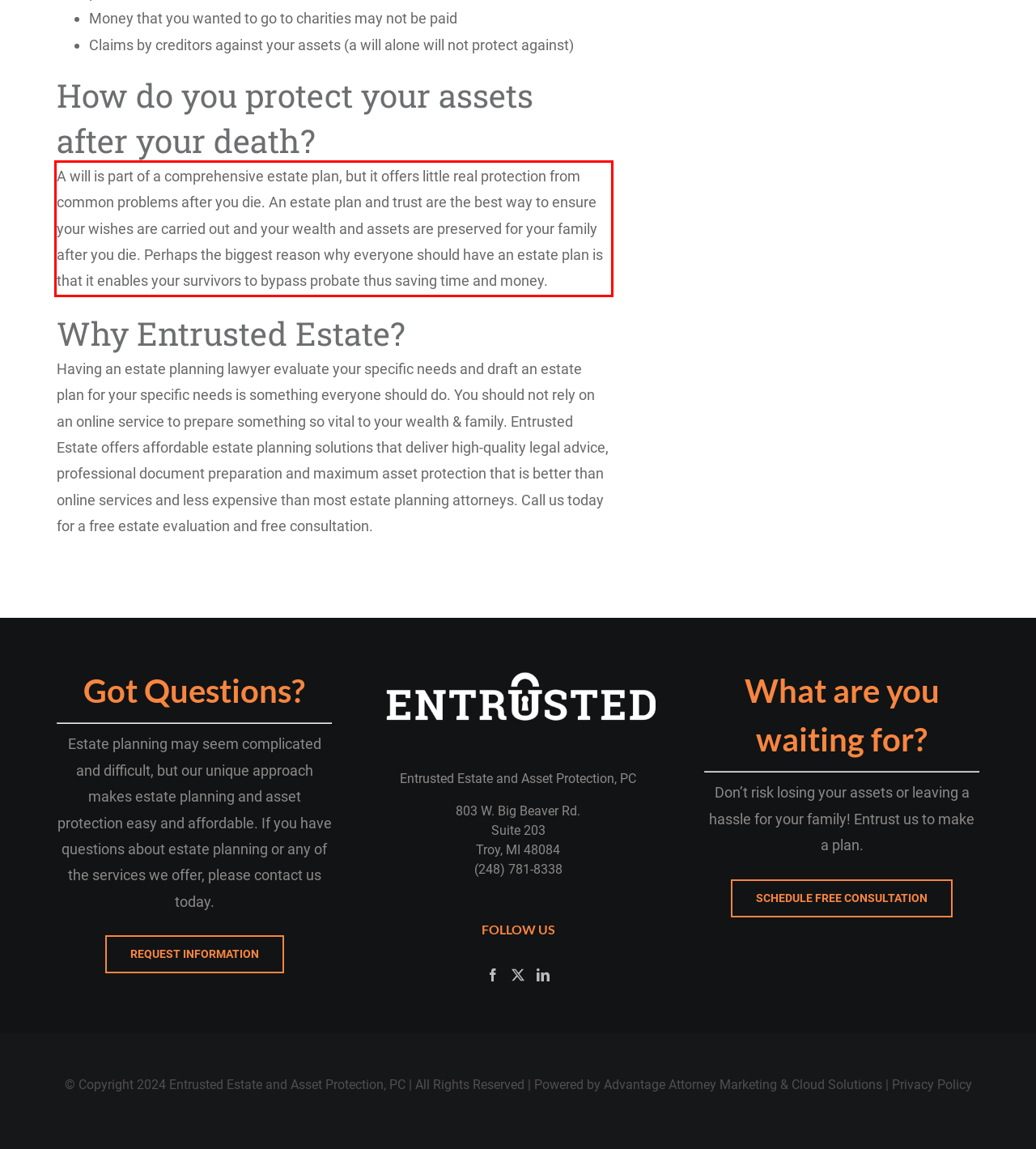Within the screenshot of the webpage, there is a red rectangle. Please recognize and generate the text content inside this red bounding box.

A will is part of a comprehensive estate plan, but it offers little real protection from common problems after you die. An estate plan and trust are the best way to ensure your wishes are carried out and your wealth and assets are preserved for your family after you die. Perhaps the biggest reason why everyone should have an estate plan is that it enables your survivors to bypass probate thus saving time and money.